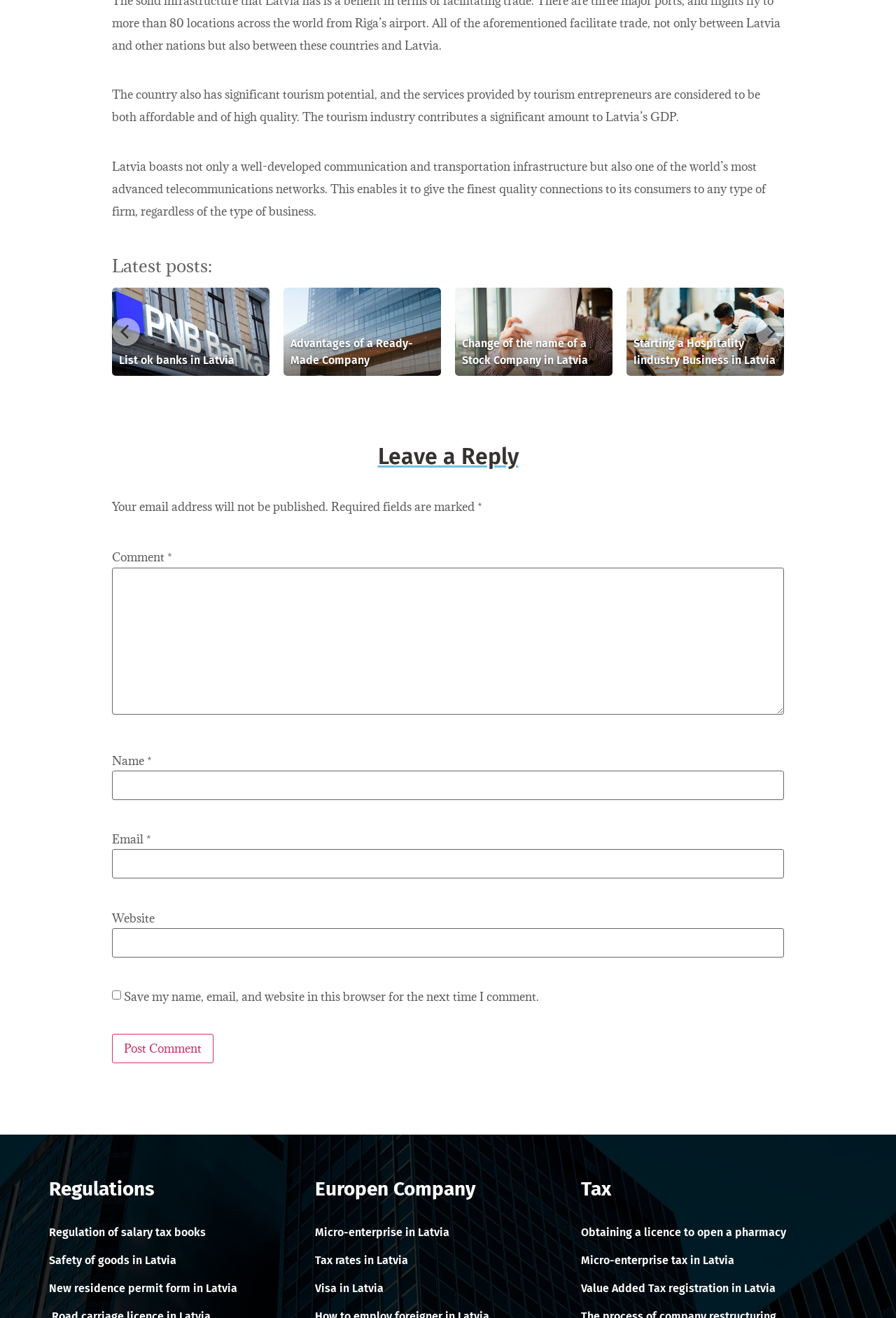Provide the bounding box coordinates of the UI element that matches the description: "List ok banks in Latvia".

[0.133, 0.268, 0.262, 0.278]